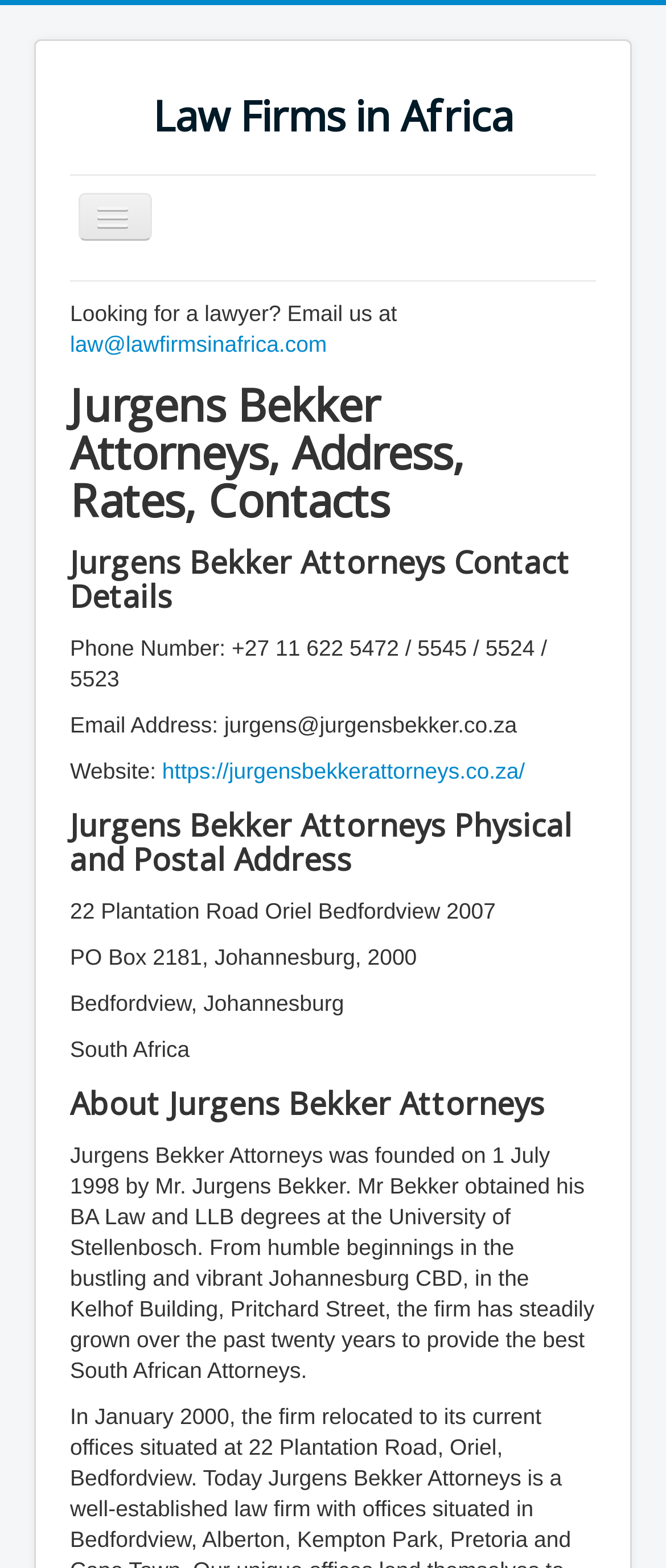Please determine the bounding box of the UI element that matches this description: https://jurgensbekkerattorneys.co.za/. The coordinates should be given as (top-left x, top-left y, bottom-right x, bottom-right y), with all values between 0 and 1.

[0.243, 0.483, 0.788, 0.5]